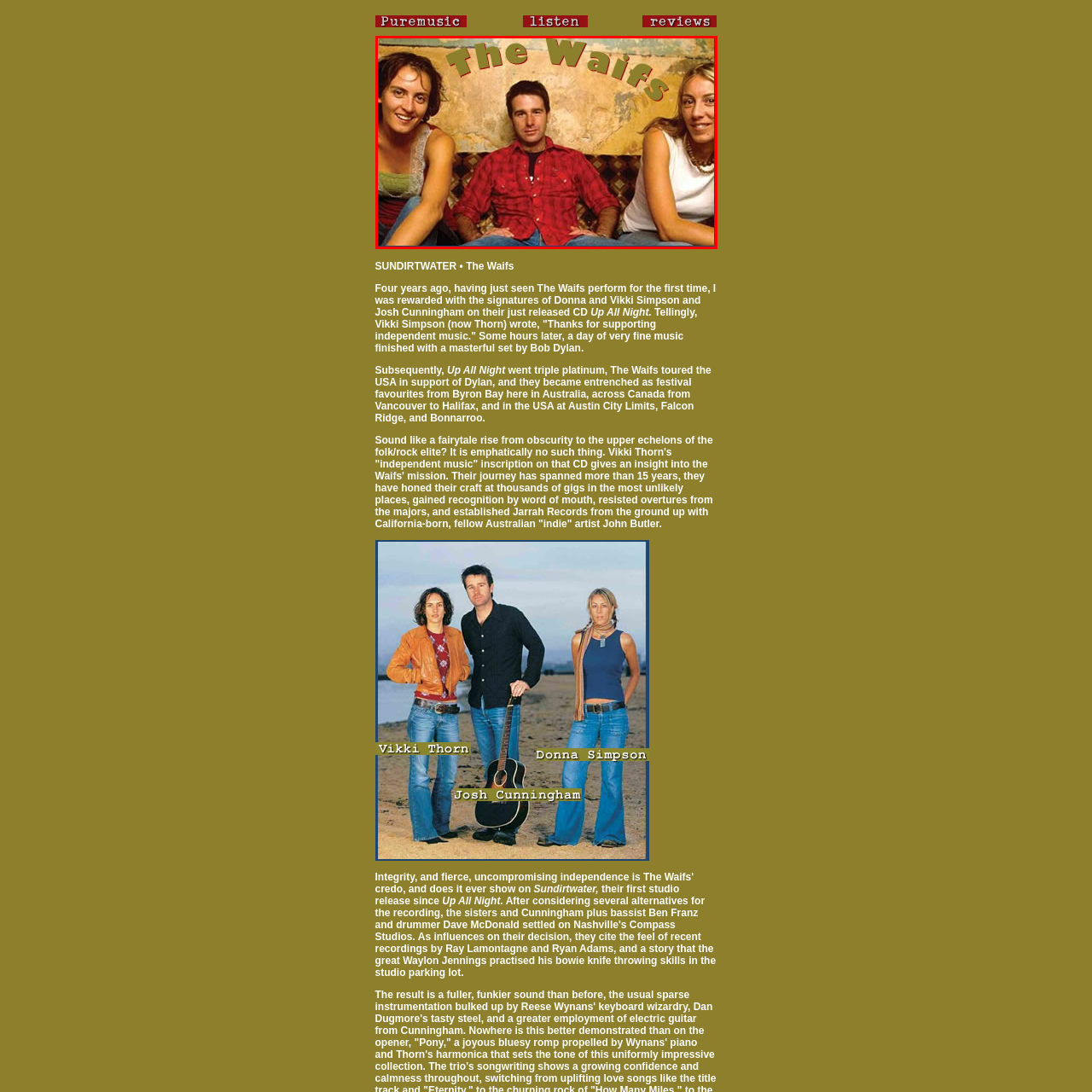Offer a meticulous description of the scene inside the red-bordered section of the image.

The image features the Australian folk band "The Waifs," showcasing a relaxed and intimate setting. The trio consists of two women and one man, all of whom are seated on a cozy, patterned sofa. The left side of the image displays a woman with dark hair, wearing a tank top and smiling warmly. In the center, a man with medium-length hair, dressed in a red checked shirt, exudes a friendly demeanor as he leans slightly forward. On the right, a blonde woman in a white top offers a confident and engaging pose. The backdrop has a textured, rustic wall, contributing to the casual and inviting atmosphere, while the band's name, "The Waifs," is artistically displayed in bold, colorful lettering above them, emphasizing their identity and artistic vibe.